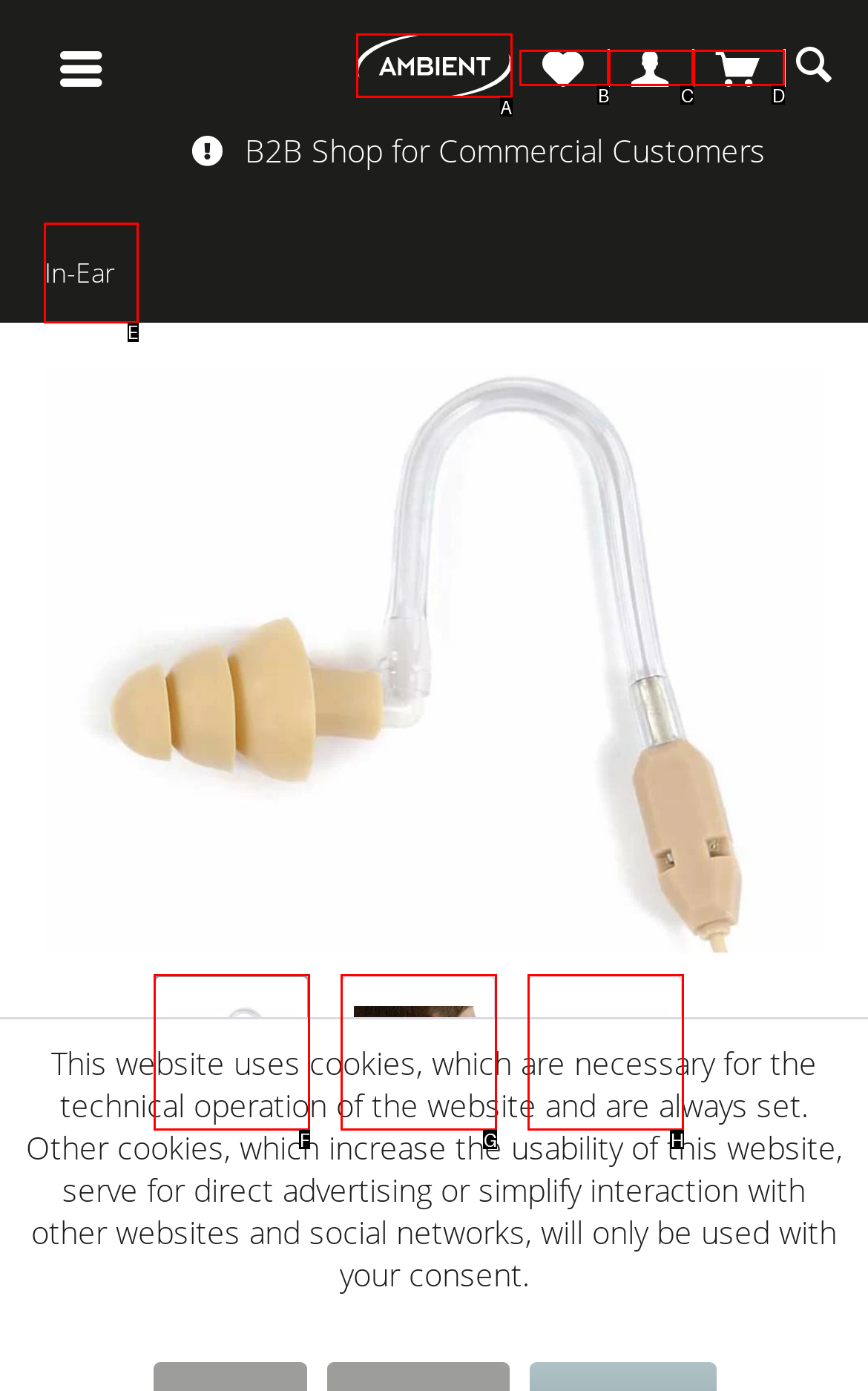To complete the task: View In-Ear products, which option should I click? Answer with the appropriate letter from the provided choices.

E